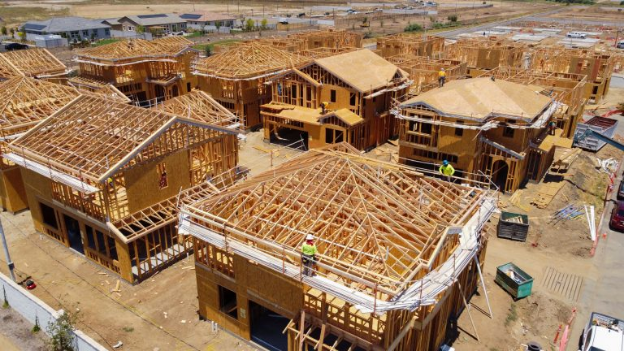What are the workers wearing? Analyze the screenshot and reply with just one word or a short phrase.

Safety gear